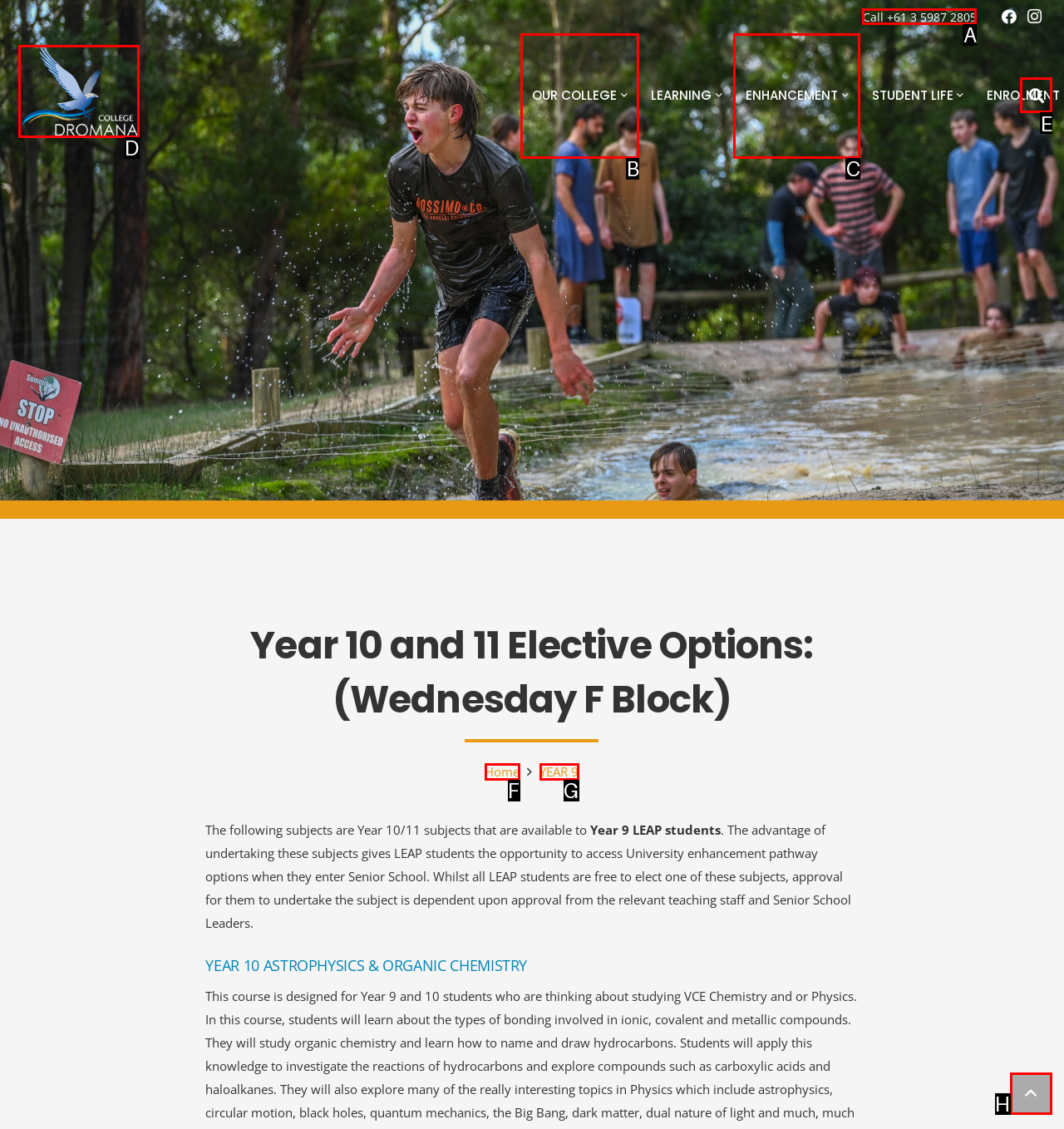Tell me the letter of the UI element to click in order to accomplish the following task: Search for something
Answer with the letter of the chosen option from the given choices directly.

E